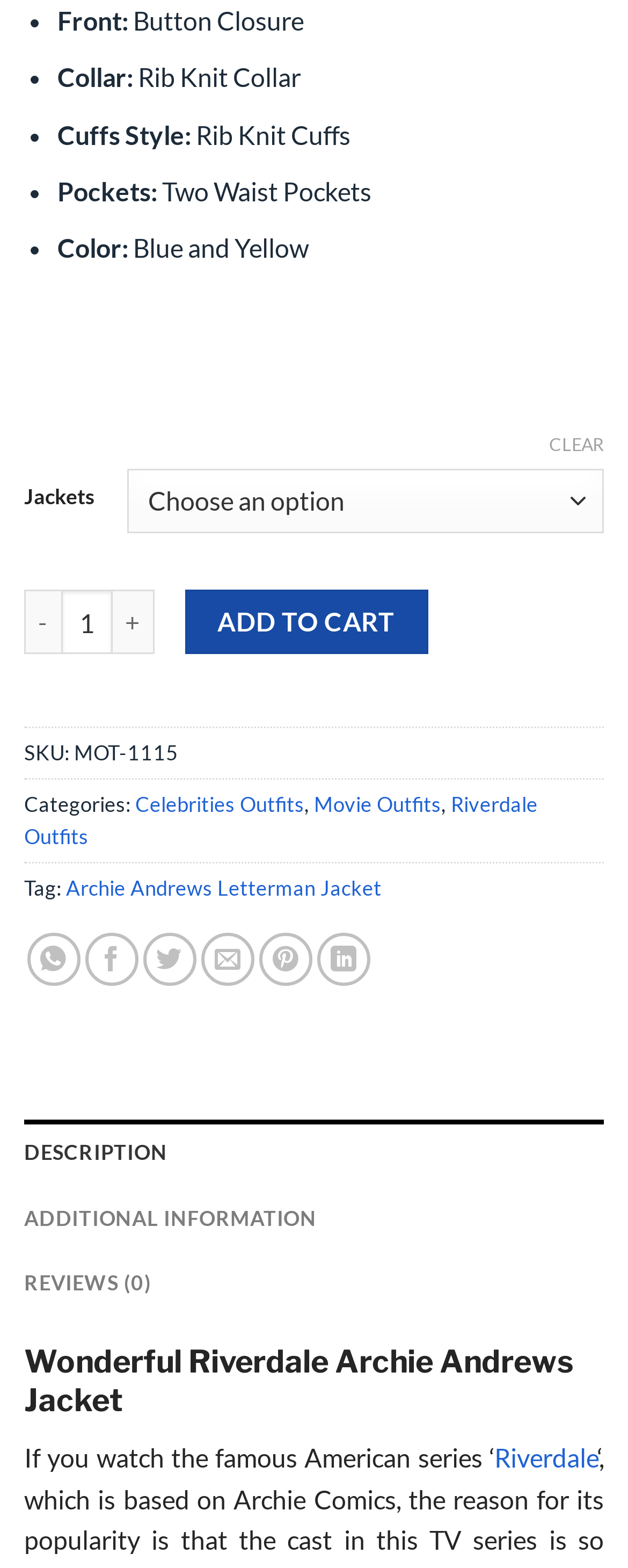Please determine the bounding box coordinates for the UI element described as: "Add to cart".

[0.295, 0.376, 0.681, 0.418]